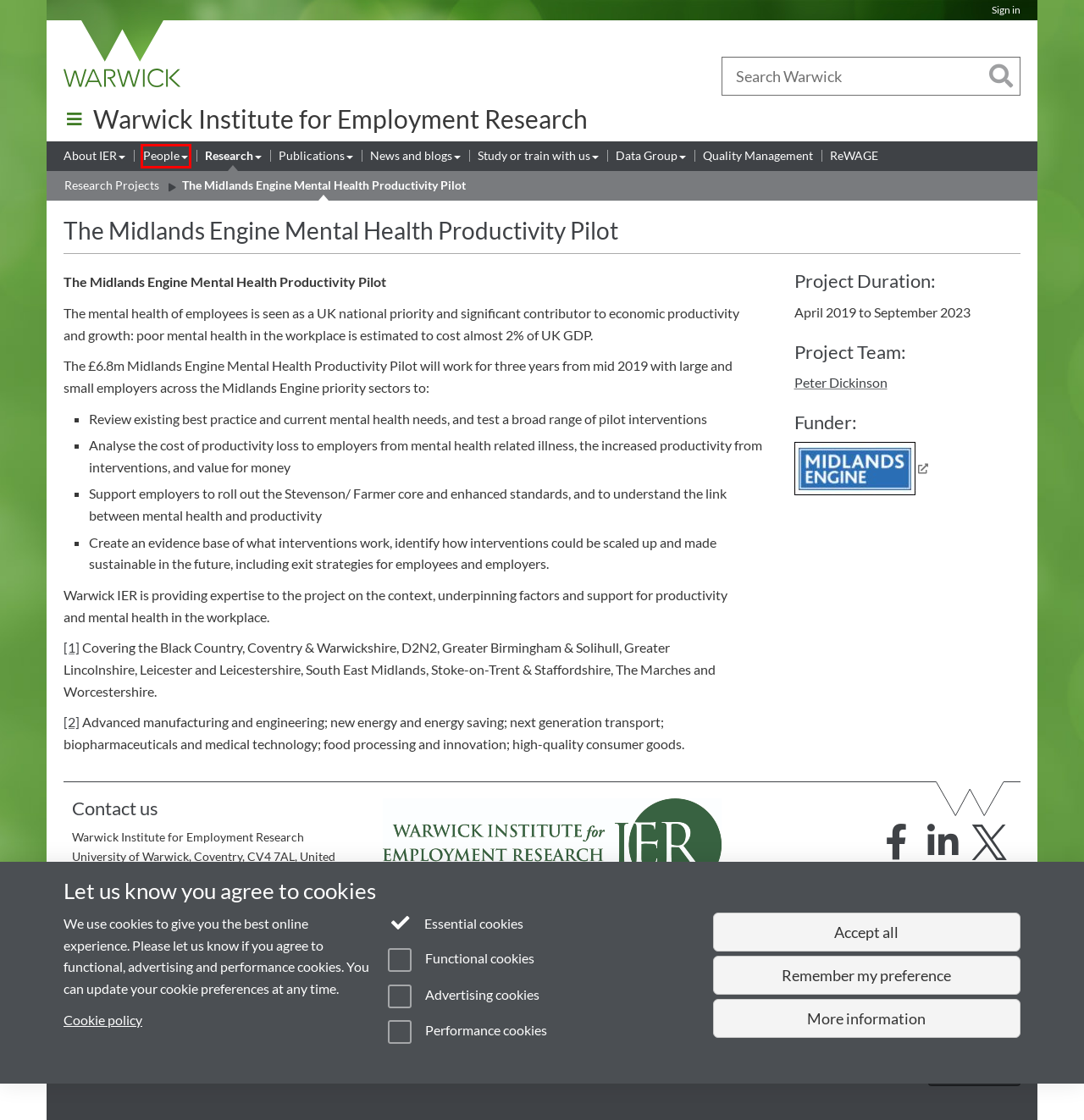Examine the screenshot of a webpage with a red bounding box around a specific UI element. Identify which webpage description best matches the new webpage that appears after clicking the element in the red bounding box. Here are the candidates:
A. Data Group
B. SiteBuilder - Web Publishing - IT Services
C. People - Warwick Institute for Employment Research
D. Home | Midlands Engine | Partnering for Prosperity
E. Career Opportunities
F. Warwick IER - Site Map
G. Warwick Institute for Employment Research
H. Privacy Notices

C